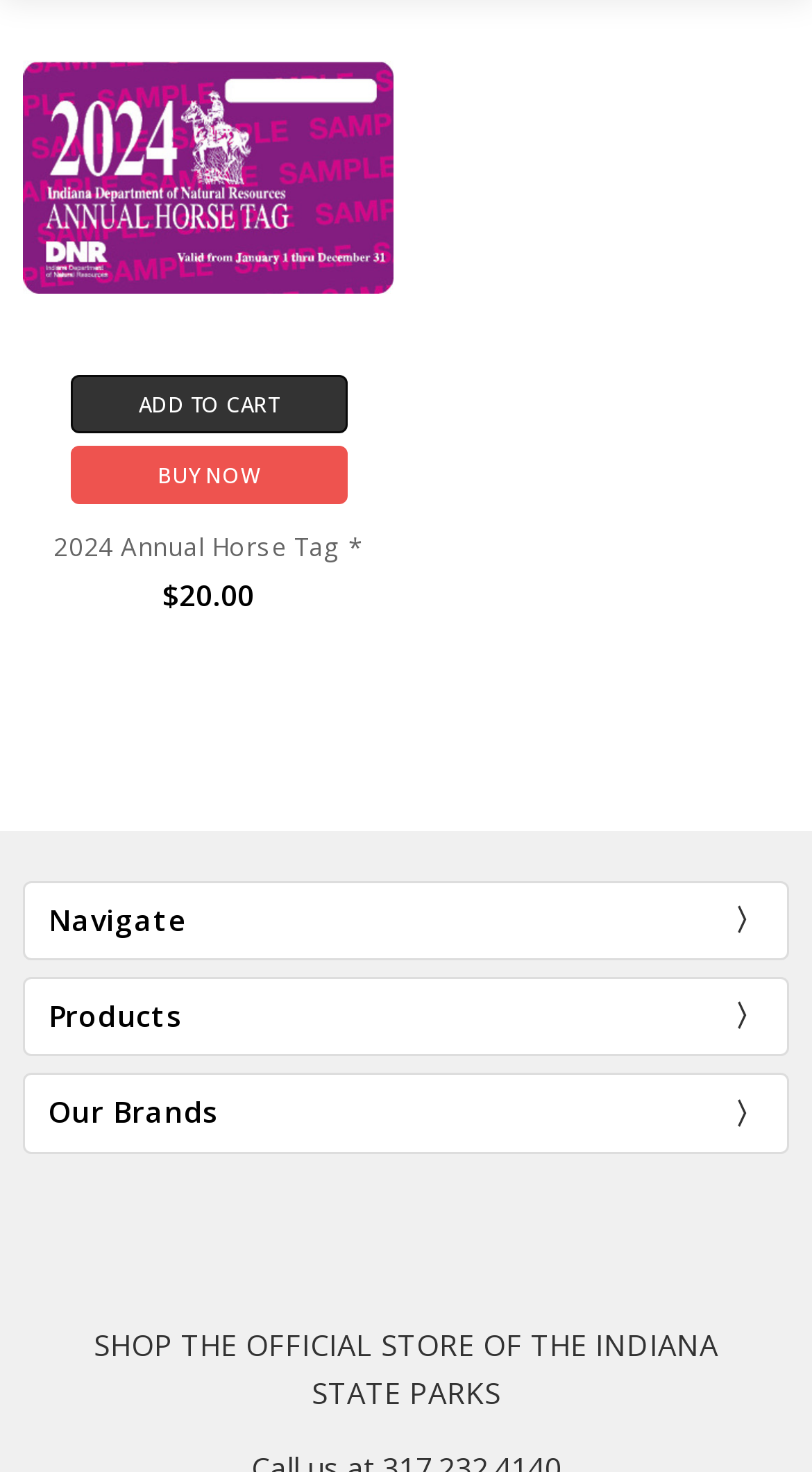Please give the bounding box coordinates of the area that should be clicked to fulfill the following instruction: "Shop the official store of INDIANA State Parks". The coordinates should be in the format of four float numbers from 0 to 1, i.e., [left, top, right, bottom].

[0.179, 0.832, 0.821, 0.87]